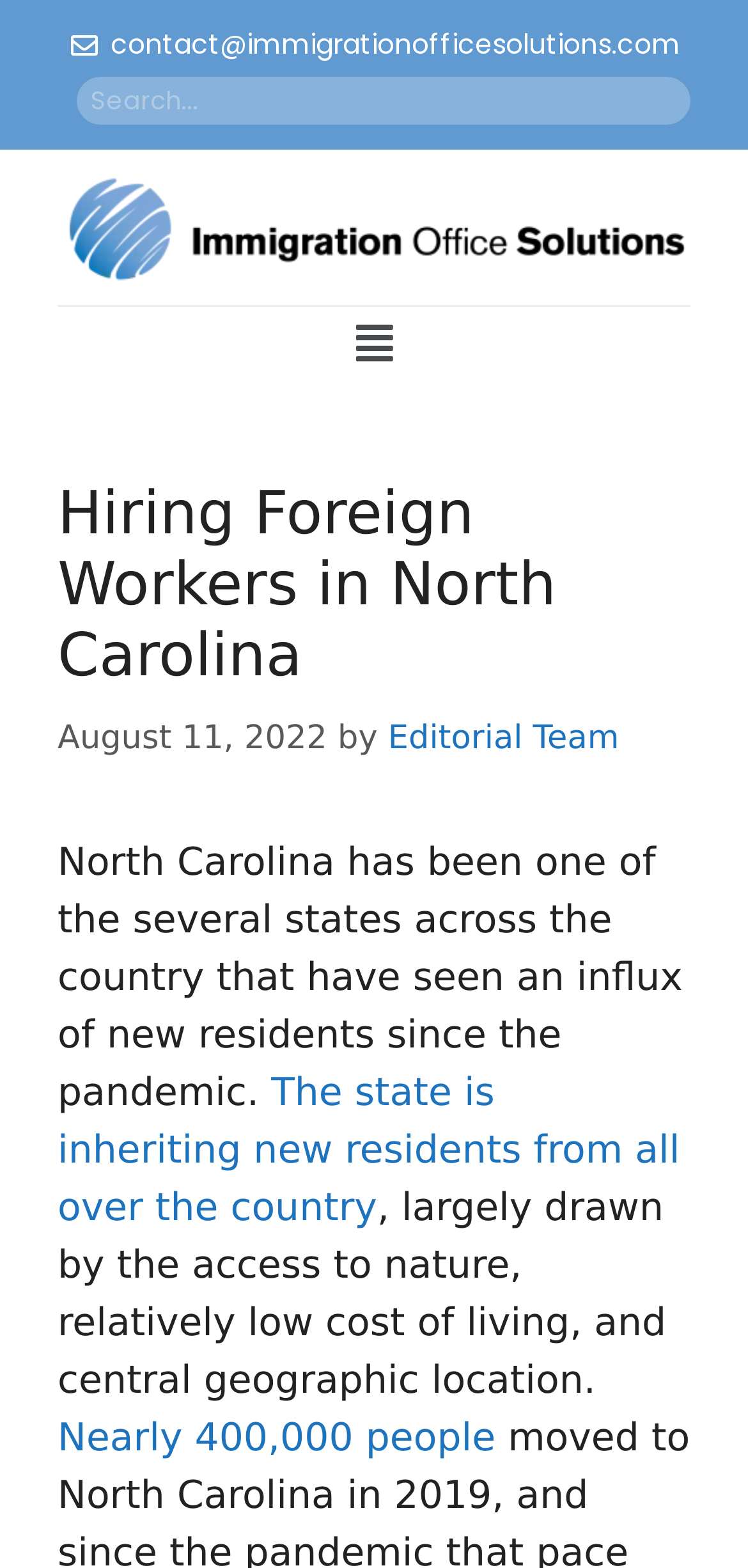How many links are in the header section?
Provide a thorough and detailed answer to the question.

I counted the number of link elements in the header section, which includes the 'contact@immigrationofficesolutions.com' link, the 'Editorial Team' link, and the 'default-logo' link.